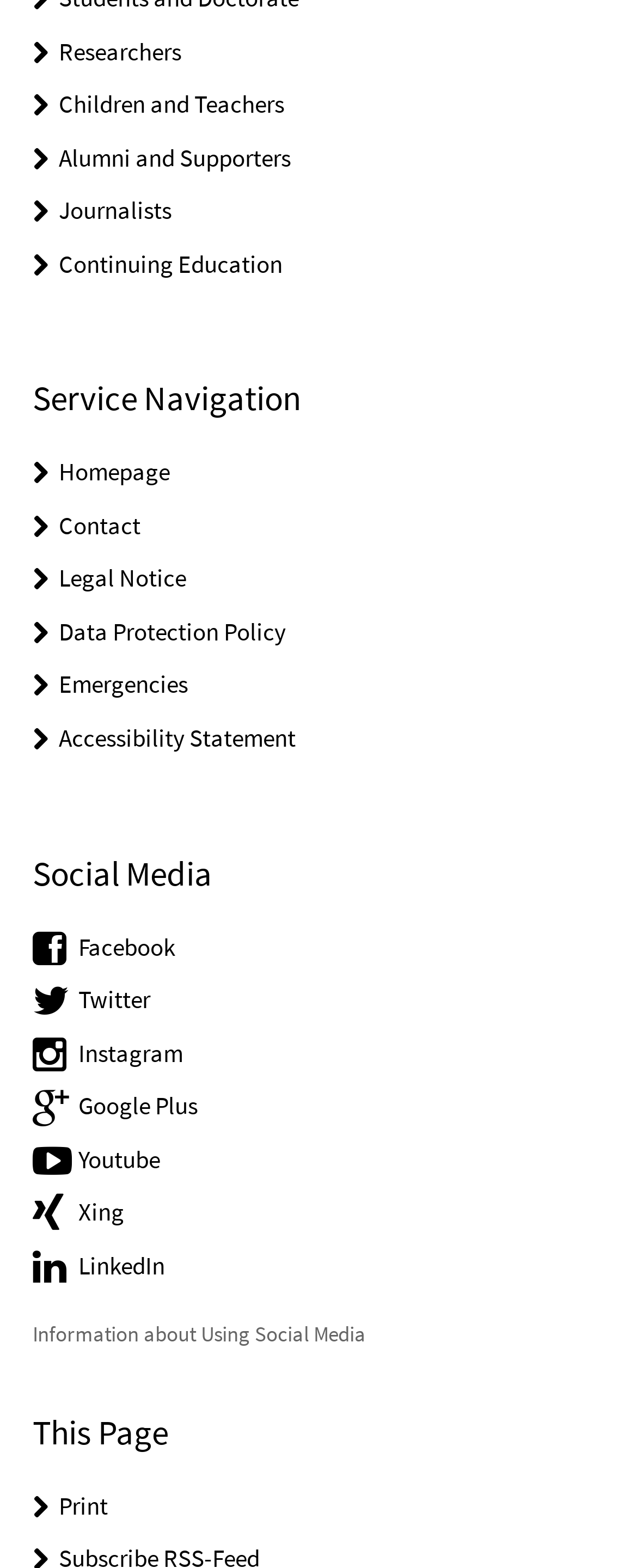What is the last link in the Service Navigation section?
Examine the screenshot and reply with a single word or phrase.

Accessibility Statement